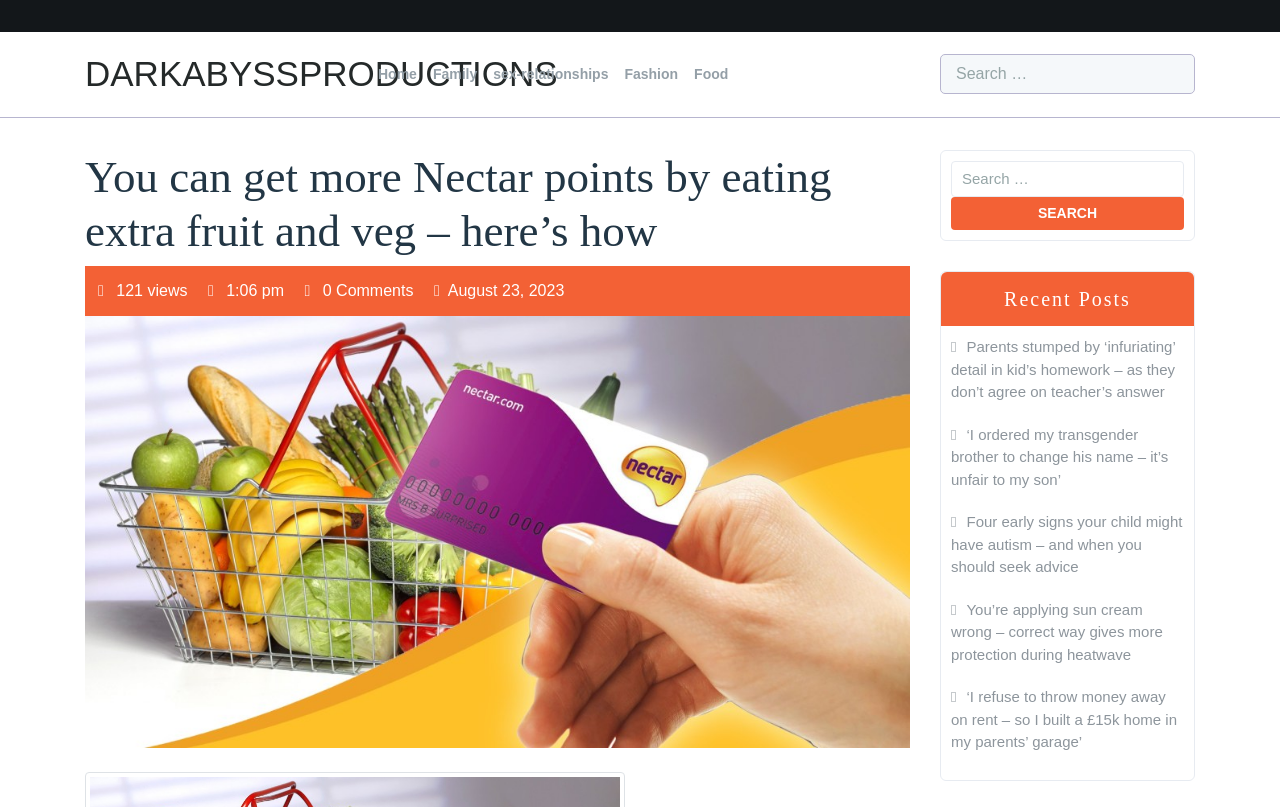Provide a one-word or short-phrase response to the question:
How many search boxes are on the page?

2